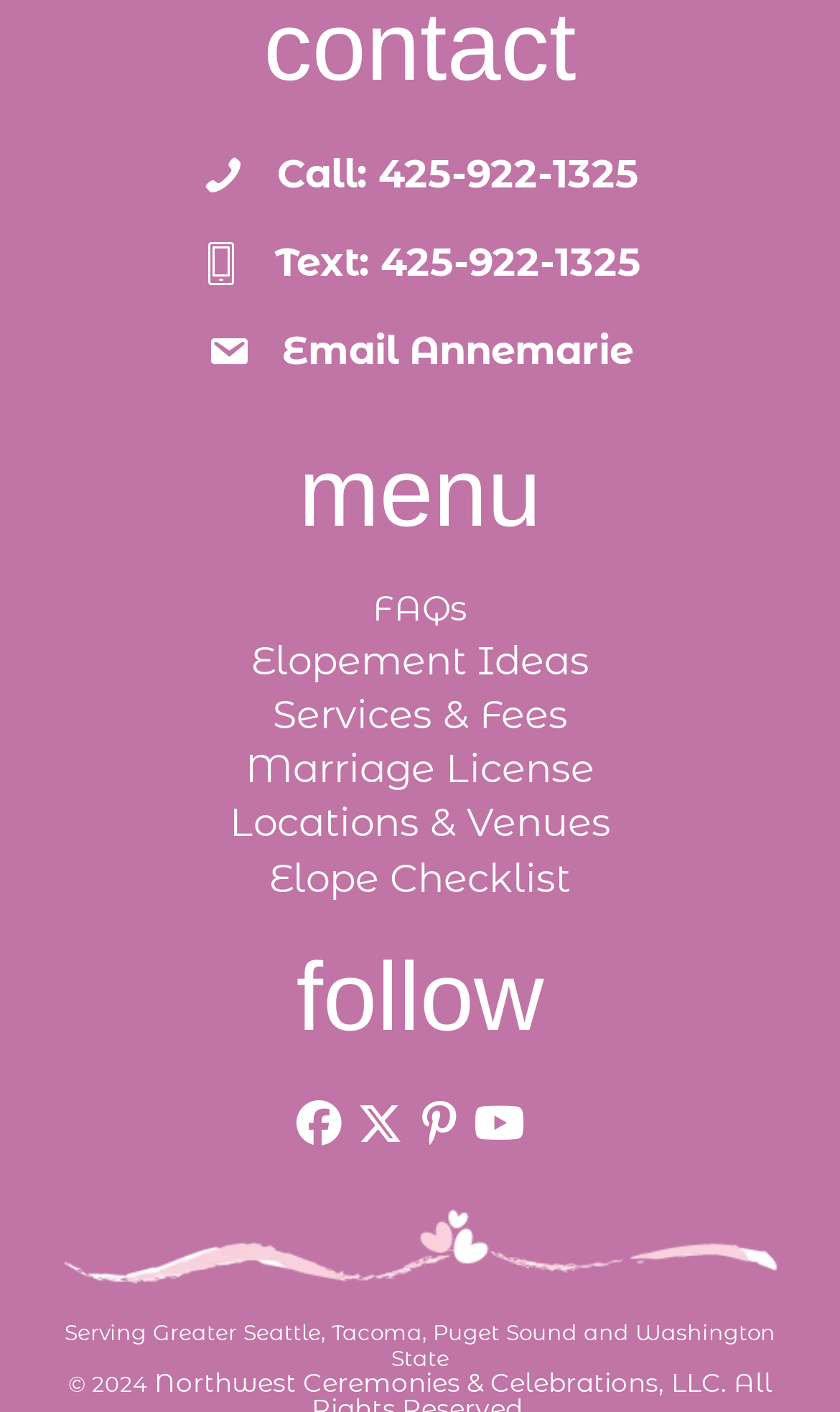Select the bounding box coordinates of the element I need to click to carry out the following instruction: "Send an email to Annemarie".

[0.336, 0.229, 0.754, 0.269]